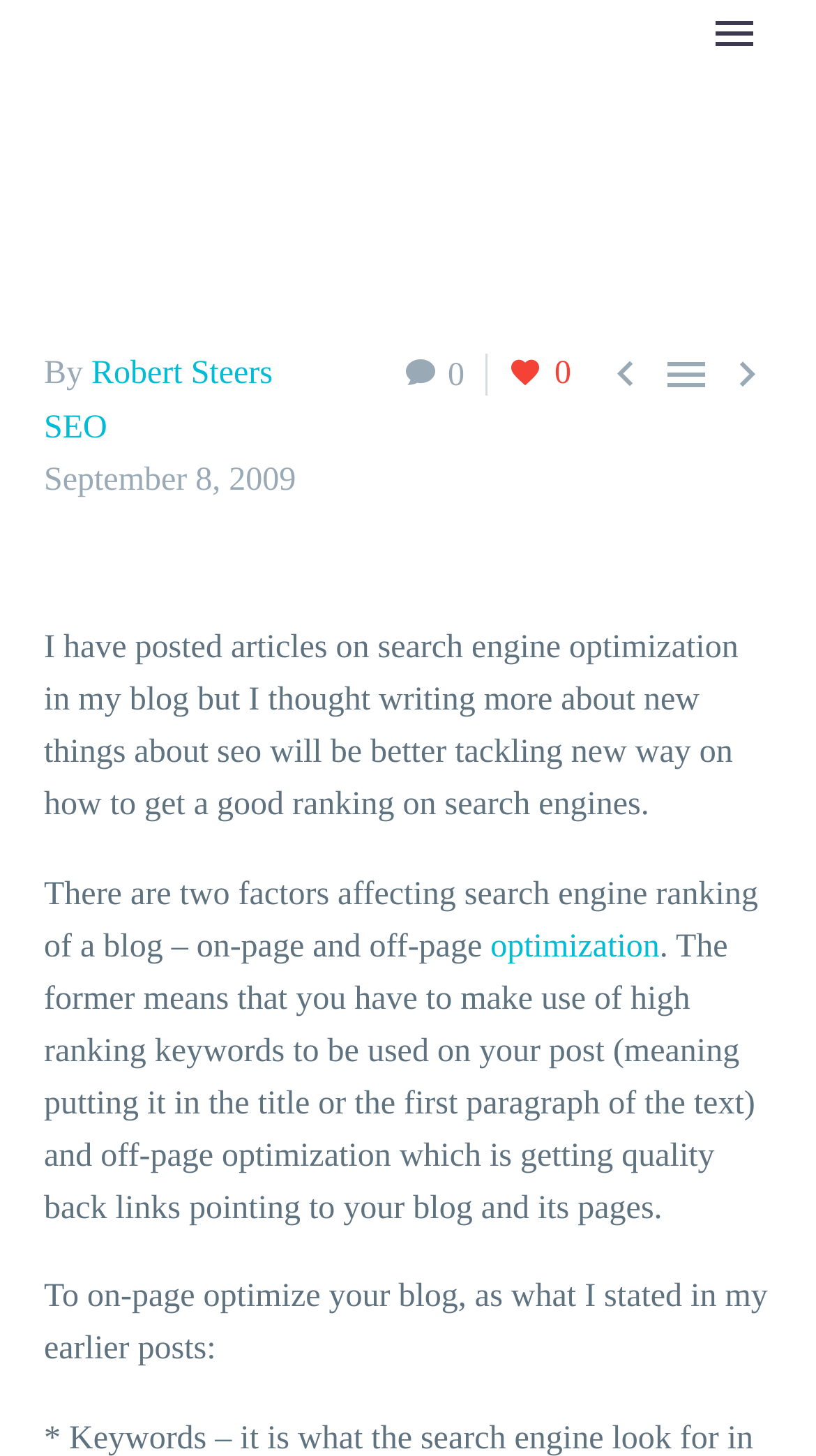Please predict the bounding box coordinates of the element's region where a click is necessary to complete the following instruction: "Click on the 'OUR STORY' link". The coordinates should be represented by four float numbers between 0 and 1, i.e., [left, top, right, bottom].

[0.637, 0.048, 0.924, 0.084]